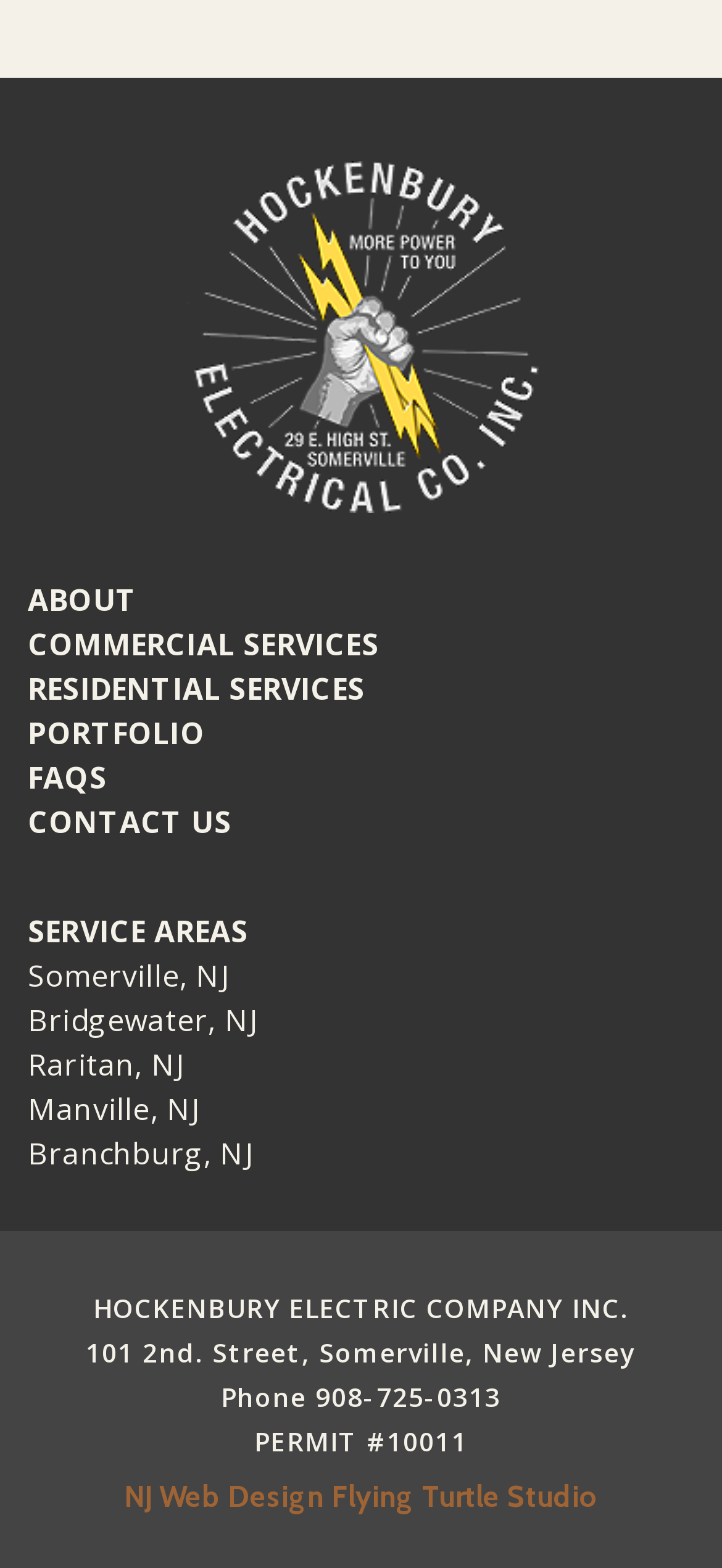Identify the bounding box coordinates of the section that should be clicked to achieve the task described: "visit Somerville, NJ page".

[0.038, 0.608, 0.962, 0.636]